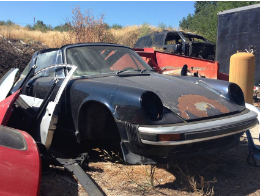What is the condition of the car's fenders?
Please utilize the information in the image to give a detailed response to the question.

According to the caption, despite the car being left to deteriorate, the fenders are reported to be in 'surprisingly good shape', hinting at potential for a restoration project.